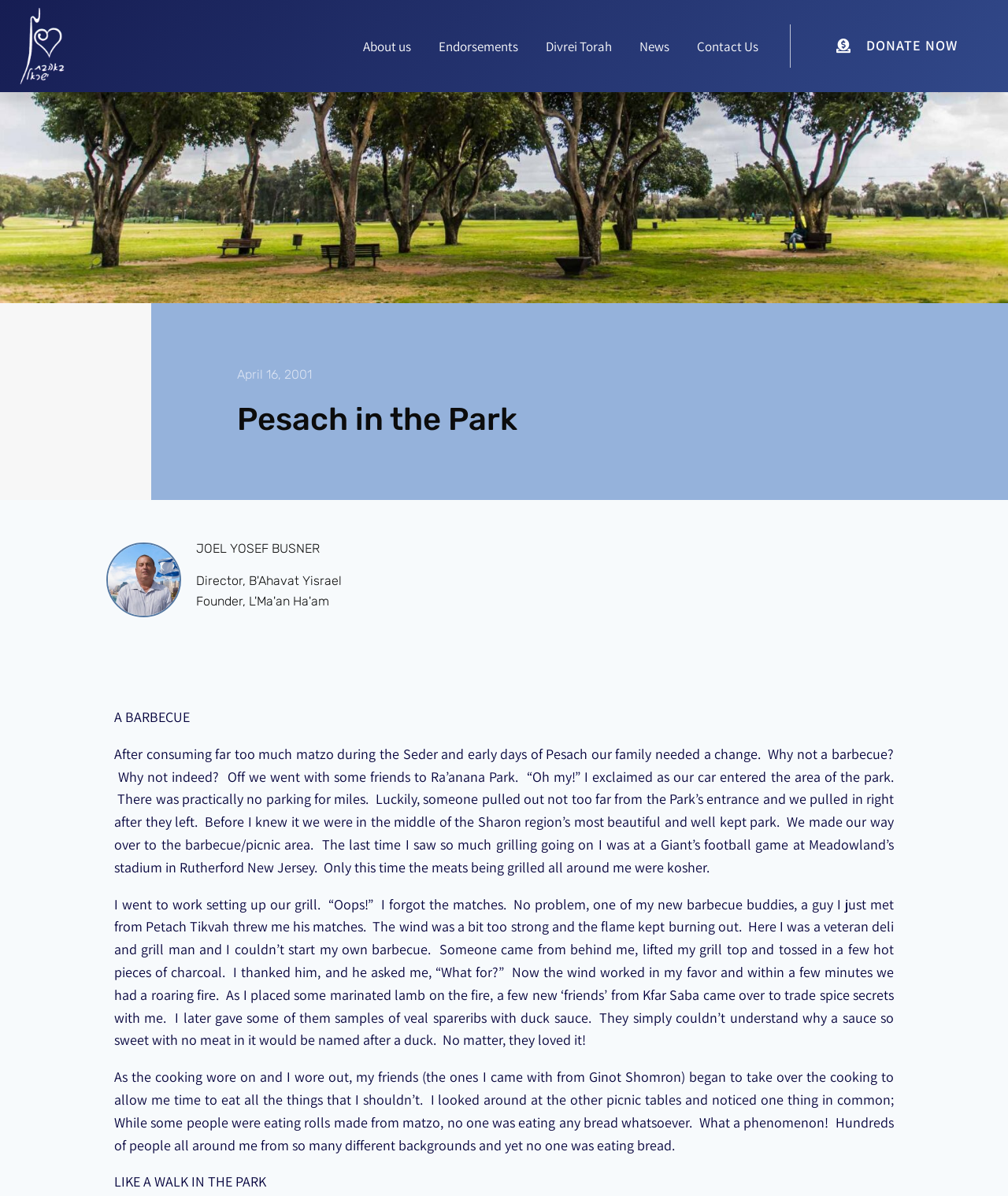Determine the bounding box coordinates of the clickable element to complete this instruction: "View the 'Pesach in the park Raanana' image". Provide the coordinates in the format of four float numbers between 0 and 1, [left, top, right, bottom].

[0.0, 0.069, 1.0, 0.253]